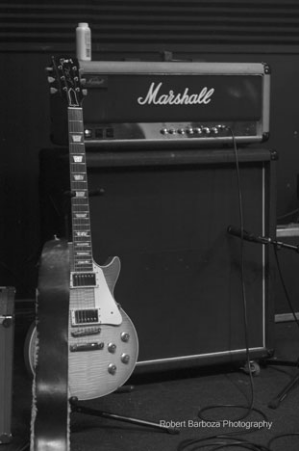What brand of amplifier is shown in the image?
Provide a concise answer using a single word or phrase based on the image.

Marshall